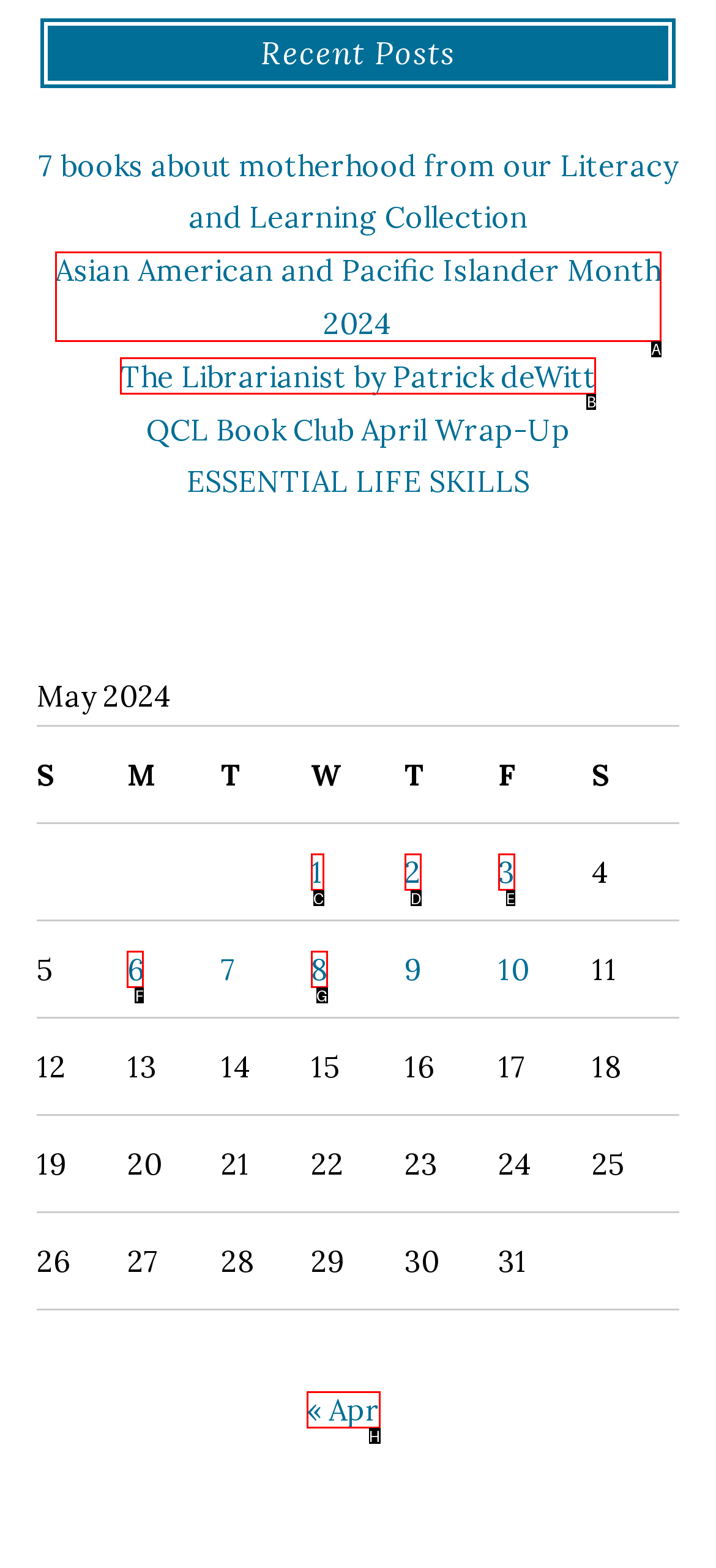Determine which HTML element matches the given description: 1. Provide the corresponding option's letter directly.

C